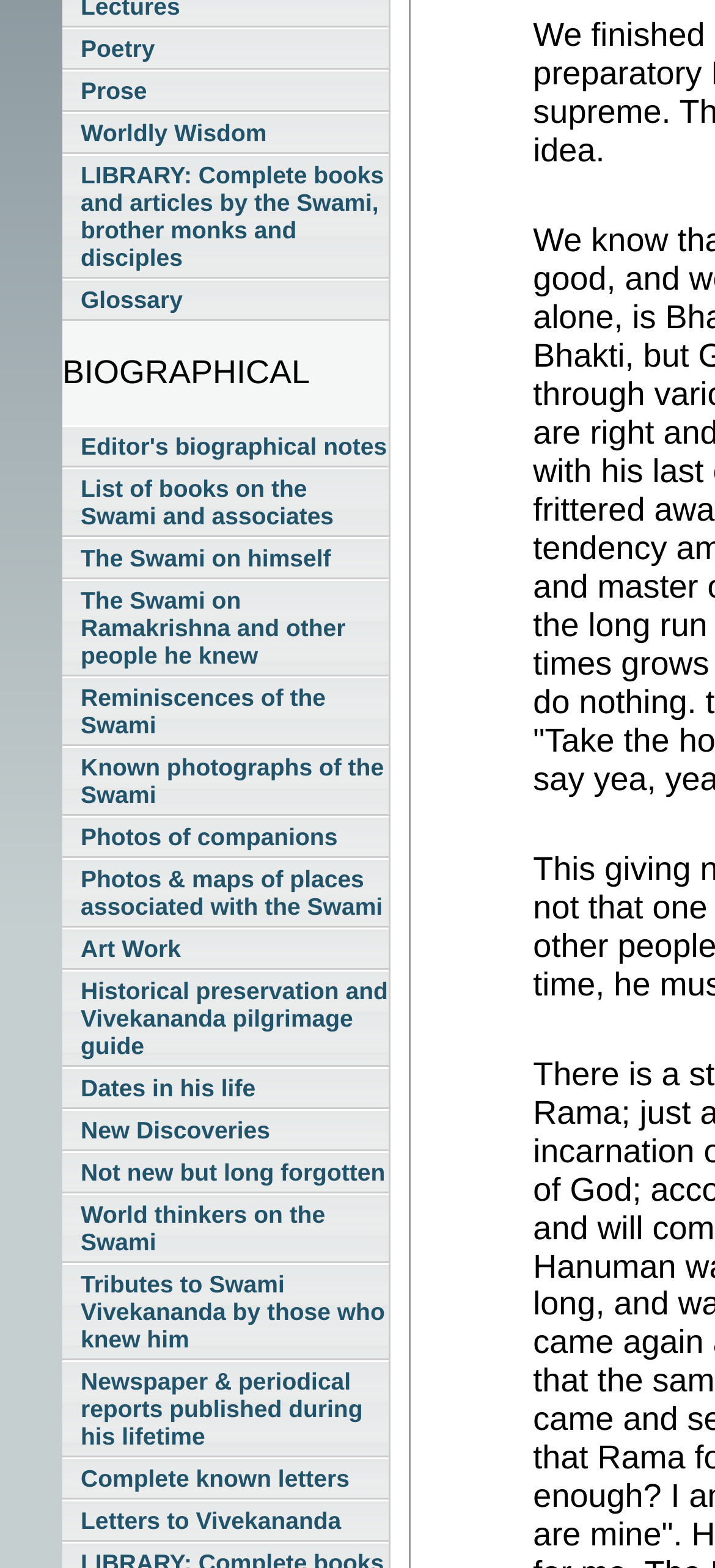For the given element description Letters to Vivekananda, determine the bounding box coordinates of the UI element. The coordinates should follow the format (top-left x, top-left y, bottom-right x, bottom-right y) and be within the range of 0 to 1.

[0.087, 0.956, 0.544, 0.983]